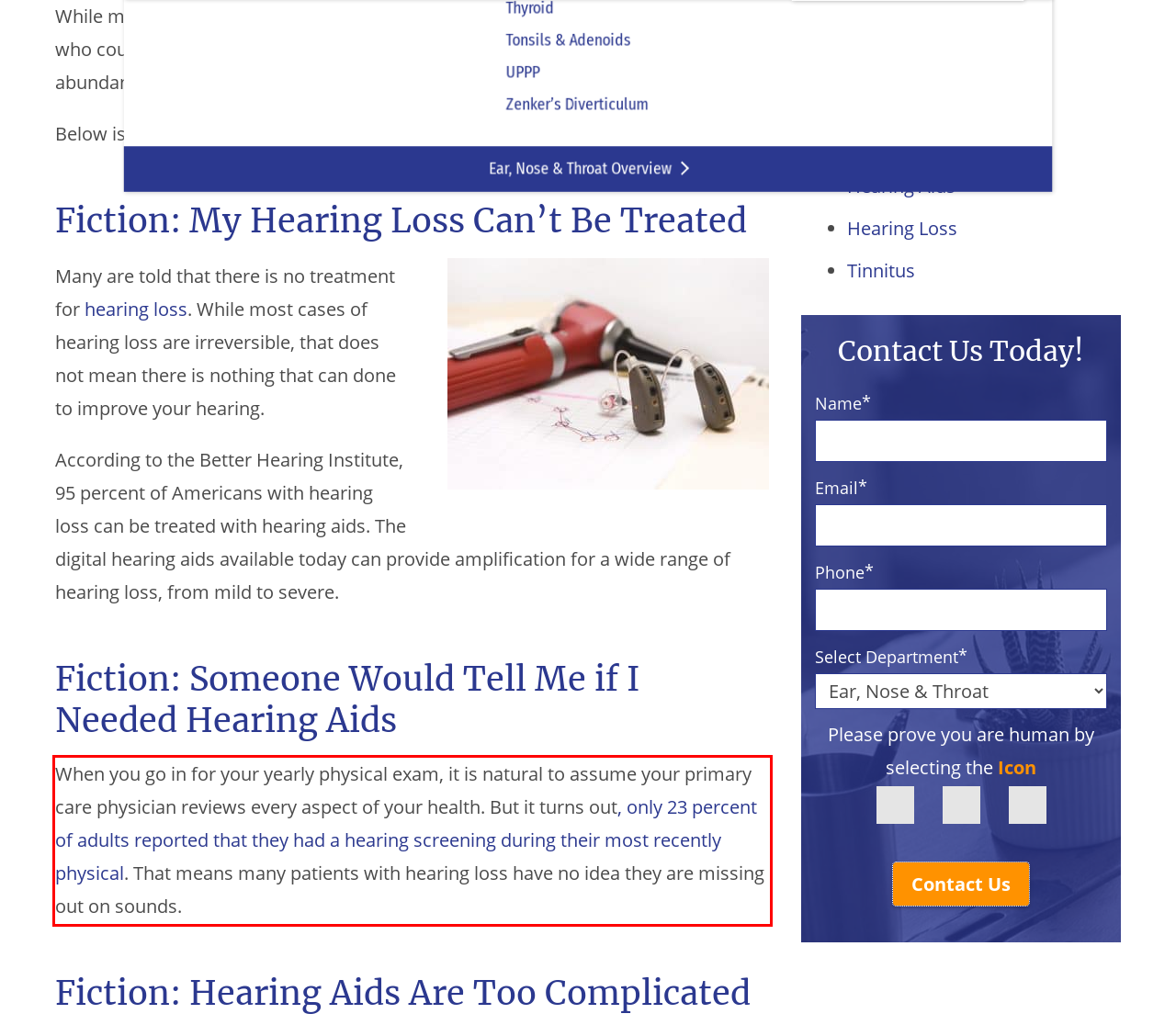You have a screenshot of a webpage with a UI element highlighted by a red bounding box. Use OCR to obtain the text within this highlighted area.

When you go in for your yearly physical exam, it is natural to assume your primary care physician reviews every aspect of your health. But it turns out, only 23 percent of adults reported that they had a hearing screening during their most recently physical. That means many patients with hearing loss have no idea they are missing out on sounds.